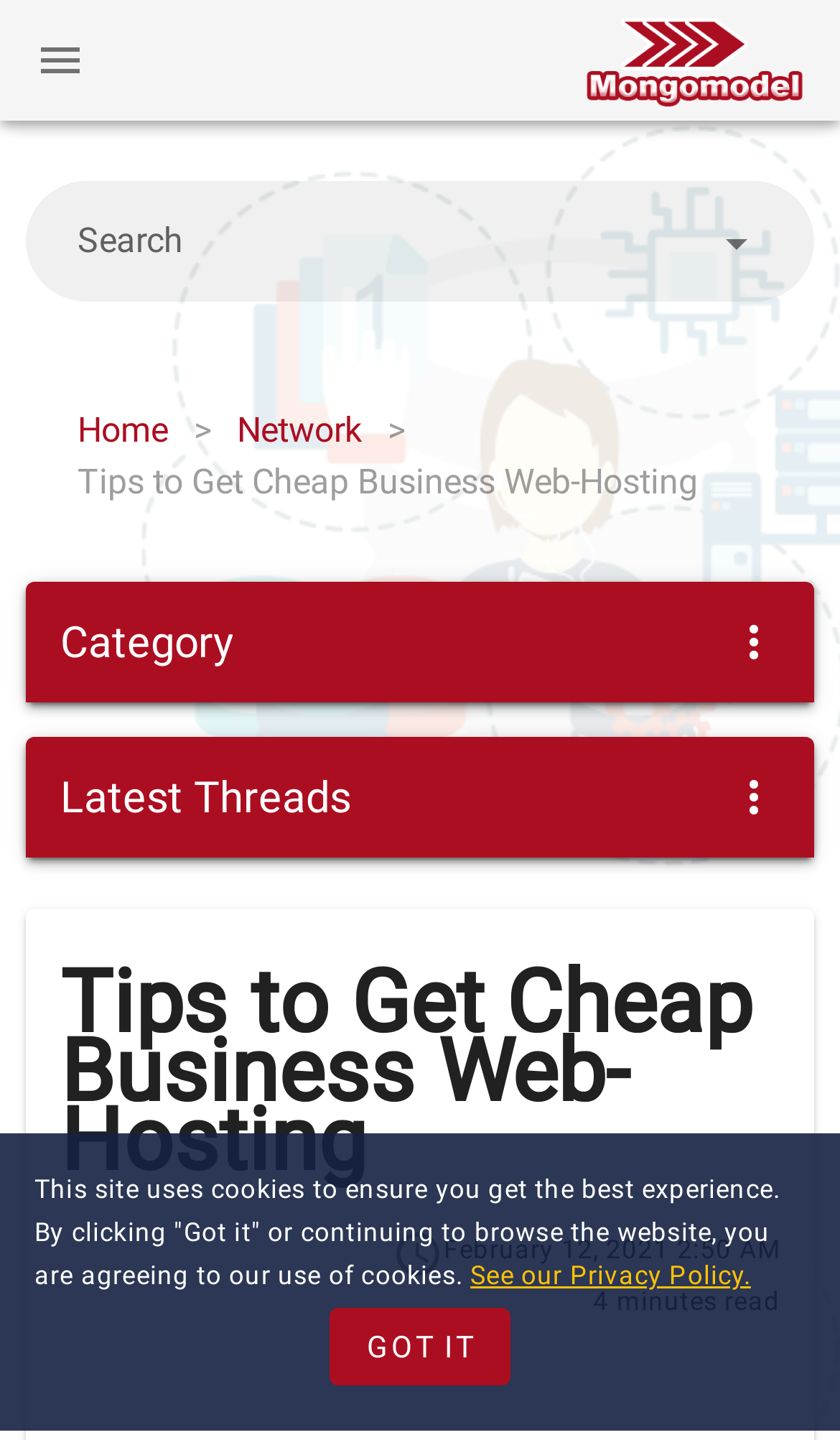Find and specify the bounding box coordinates that correspond to the clickable region for the instruction: "Go to the Home page".

[0.092, 0.281, 0.2, 0.317]